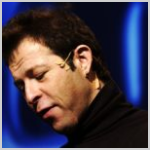Answer the question in one word or a short phrase:
What is Stefan Lindfors likely doing in the image?

Delivering a talk or presentation